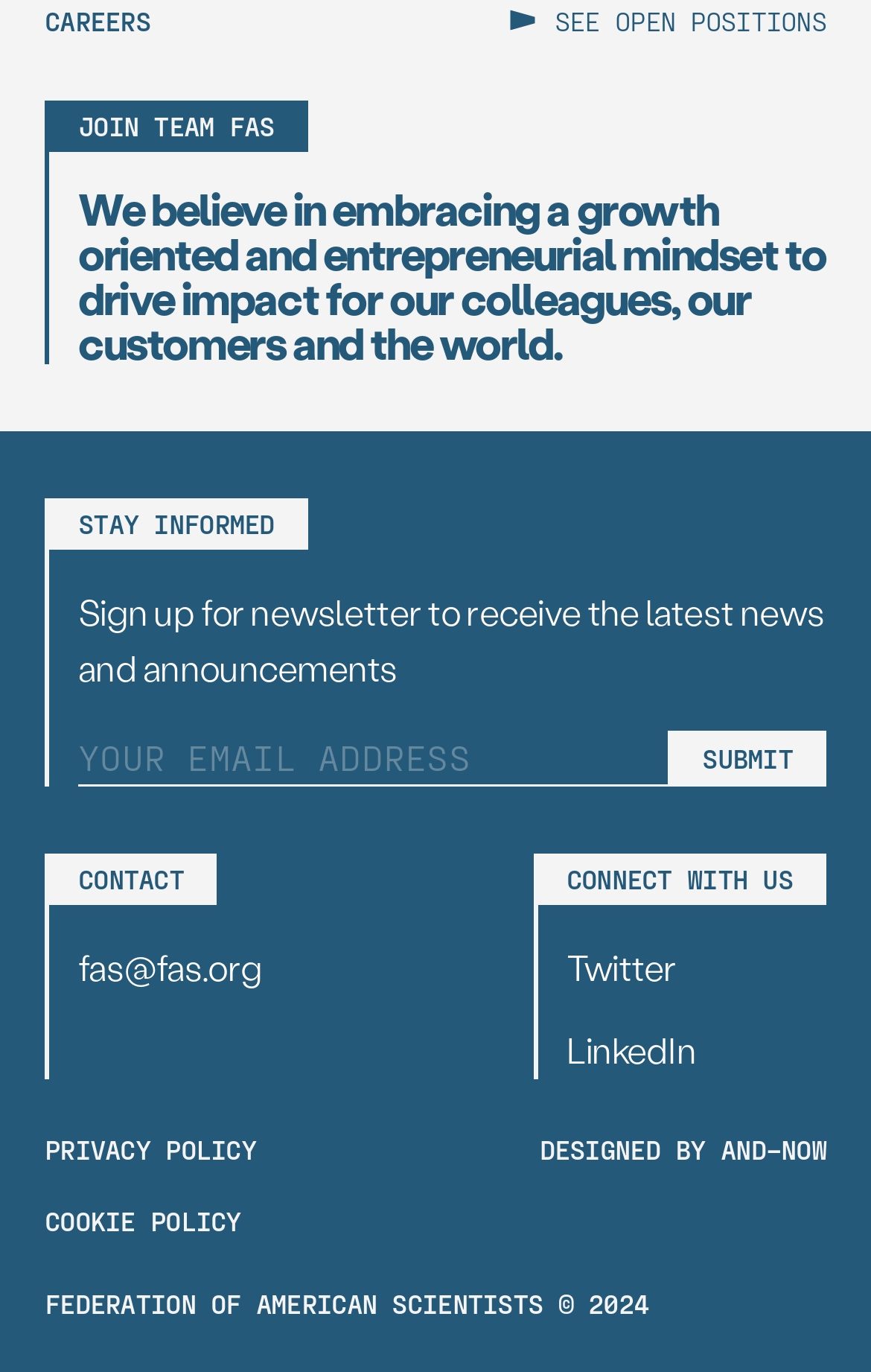Determine the bounding box for the described HTML element: "aria-label="Facebook Social Icon"". Ensure the coordinates are four float numbers between 0 and 1 in the format [left, top, right, bottom].

None